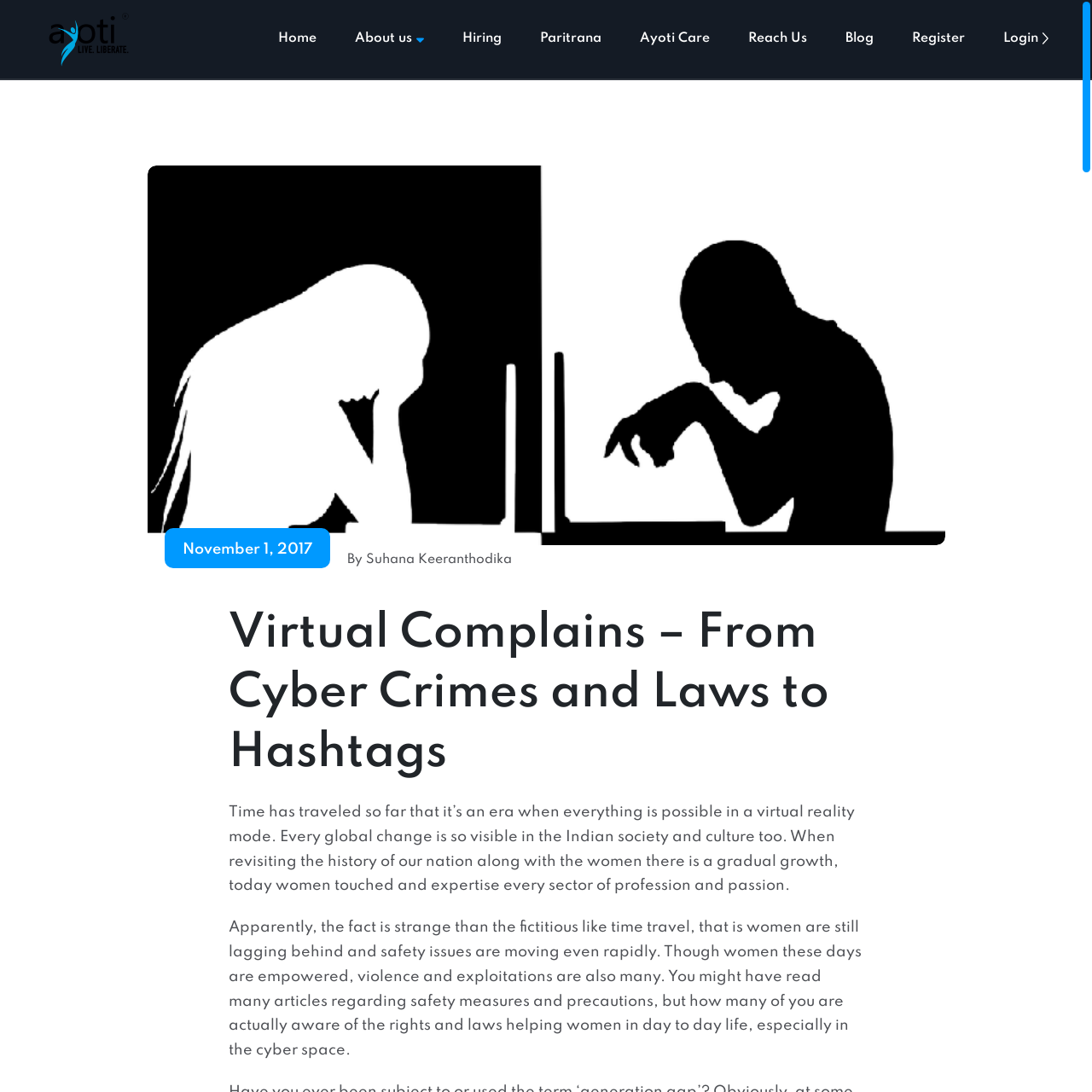Determine the bounding box coordinates of the clickable element to complete this instruction: "Click on the 'About us' link". Provide the coordinates in the format of four float numbers between 0 and 1, [left, top, right, bottom].

[0.325, 0.0, 0.388, 0.072]